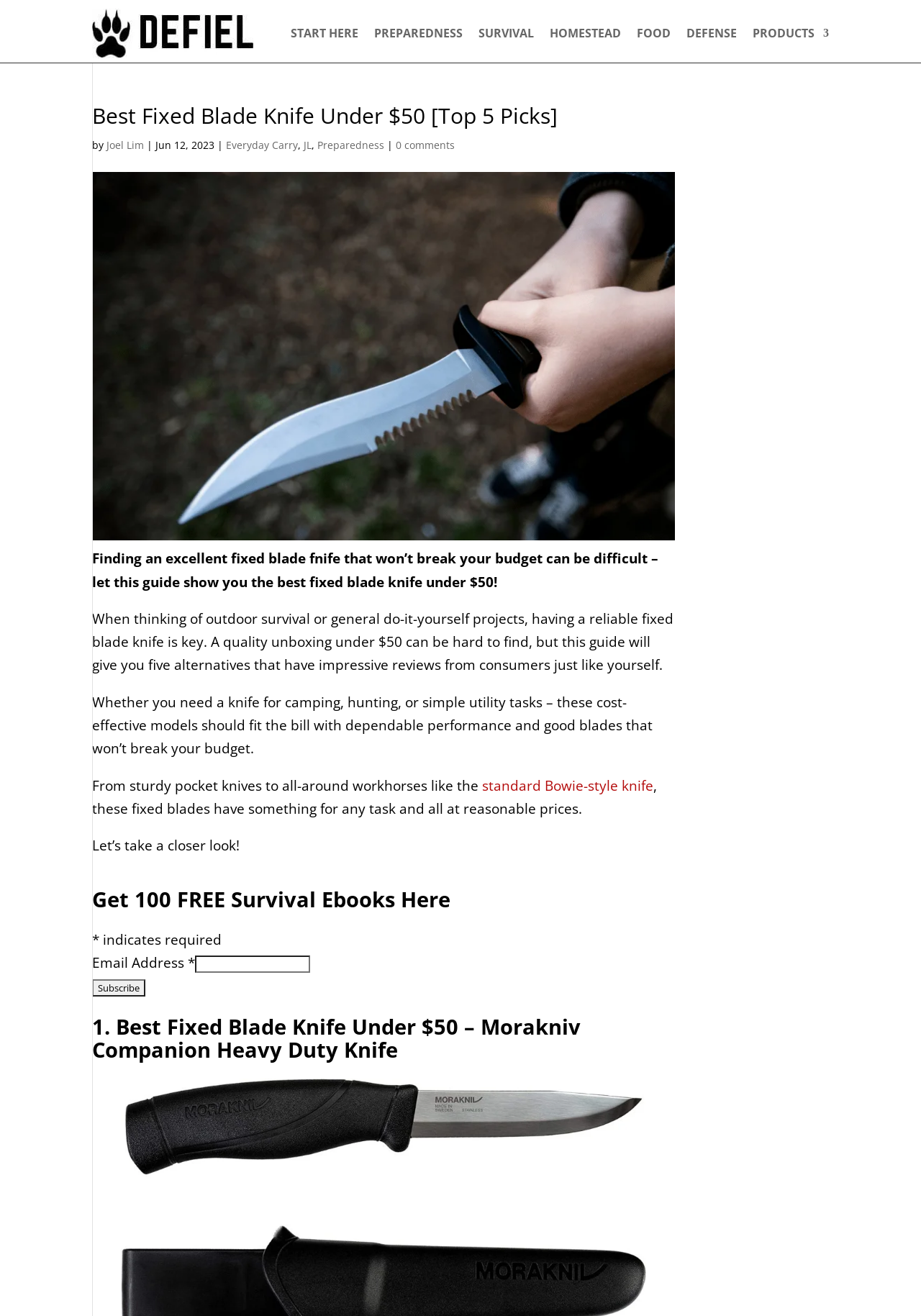Bounding box coordinates must be specified in the format (top-left x, top-left y, bottom-right x, bottom-right y). All values should be floating point numbers between 0 and 1. What are the bounding box coordinates of the UI element described as: remodeling

None